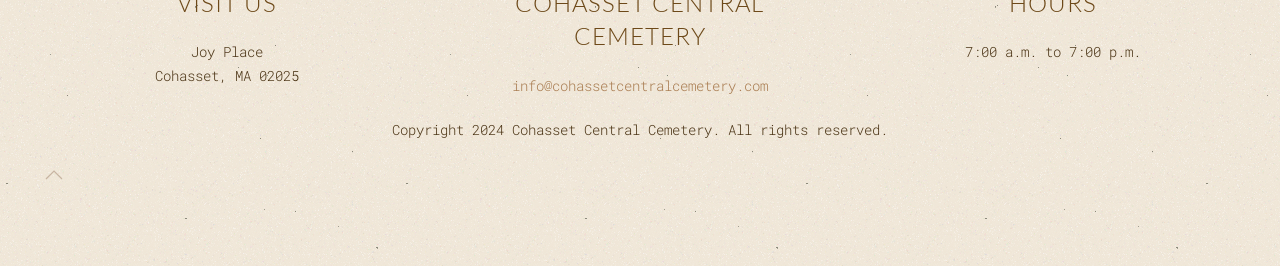What is the name of the place?
Please provide a detailed and comprehensive answer to the question.

The name of the place is mentioned at the top of the webpage, which is 'Joy Place'.